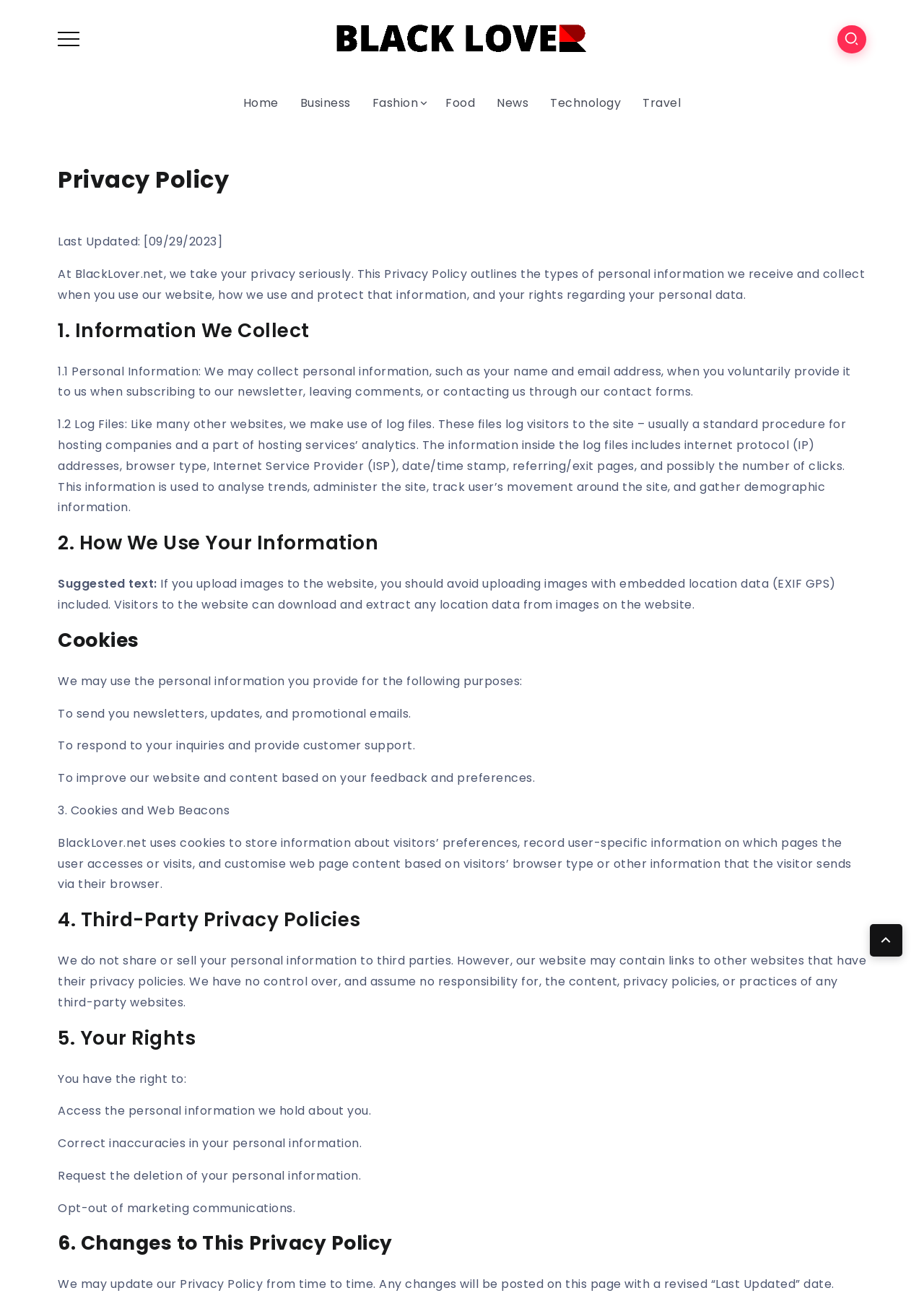Based on the image, please elaborate on the answer to the following question:
Can users request the deletion of their personal information?

The webpage states that users have the right to 'Request the deletion of your personal information.' This implies that users can request the deletion of their personal information, but the process for doing so is not specified.